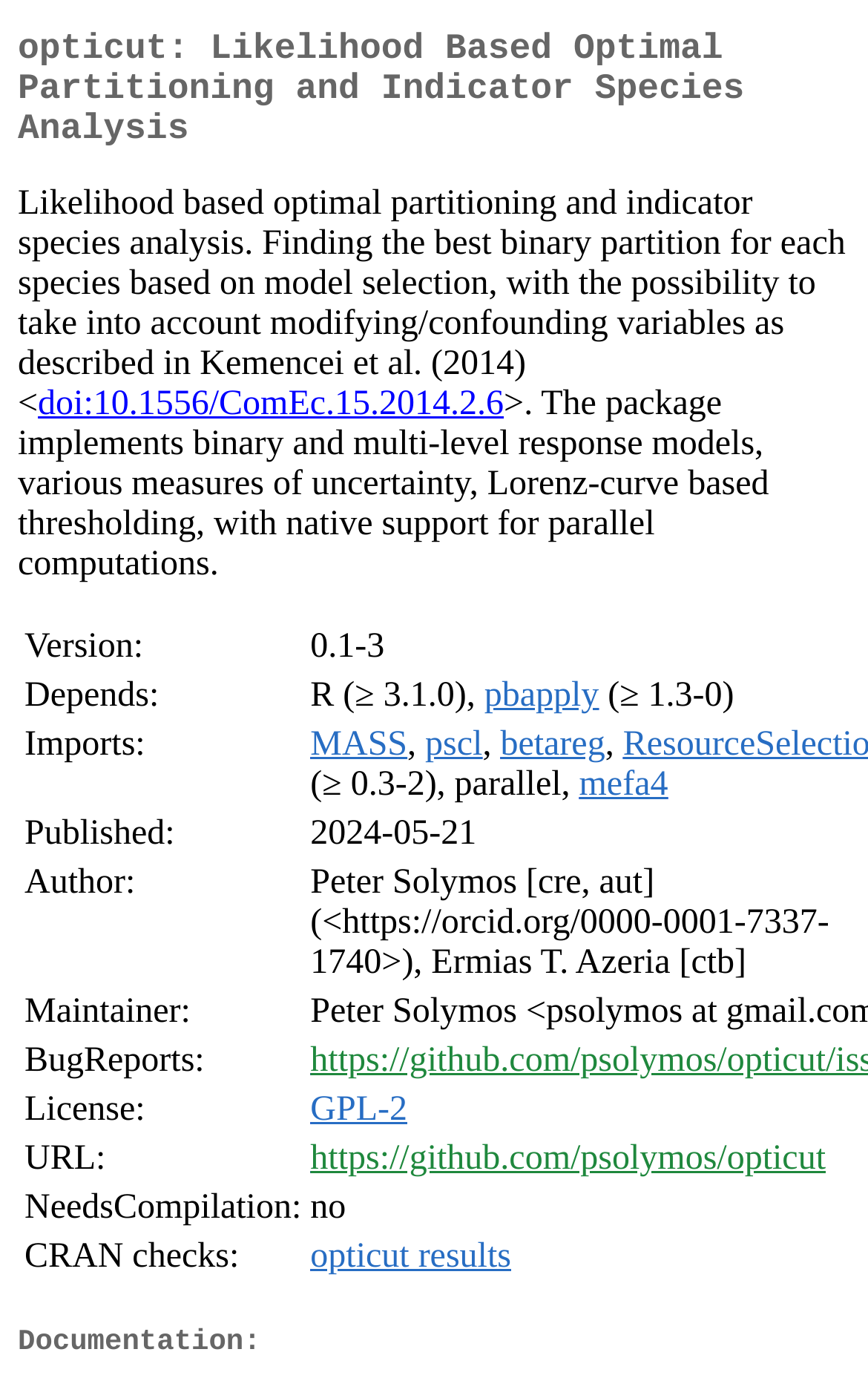Identify the bounding box coordinates of the clickable region to carry out the given instruction: "get a quote now".

None